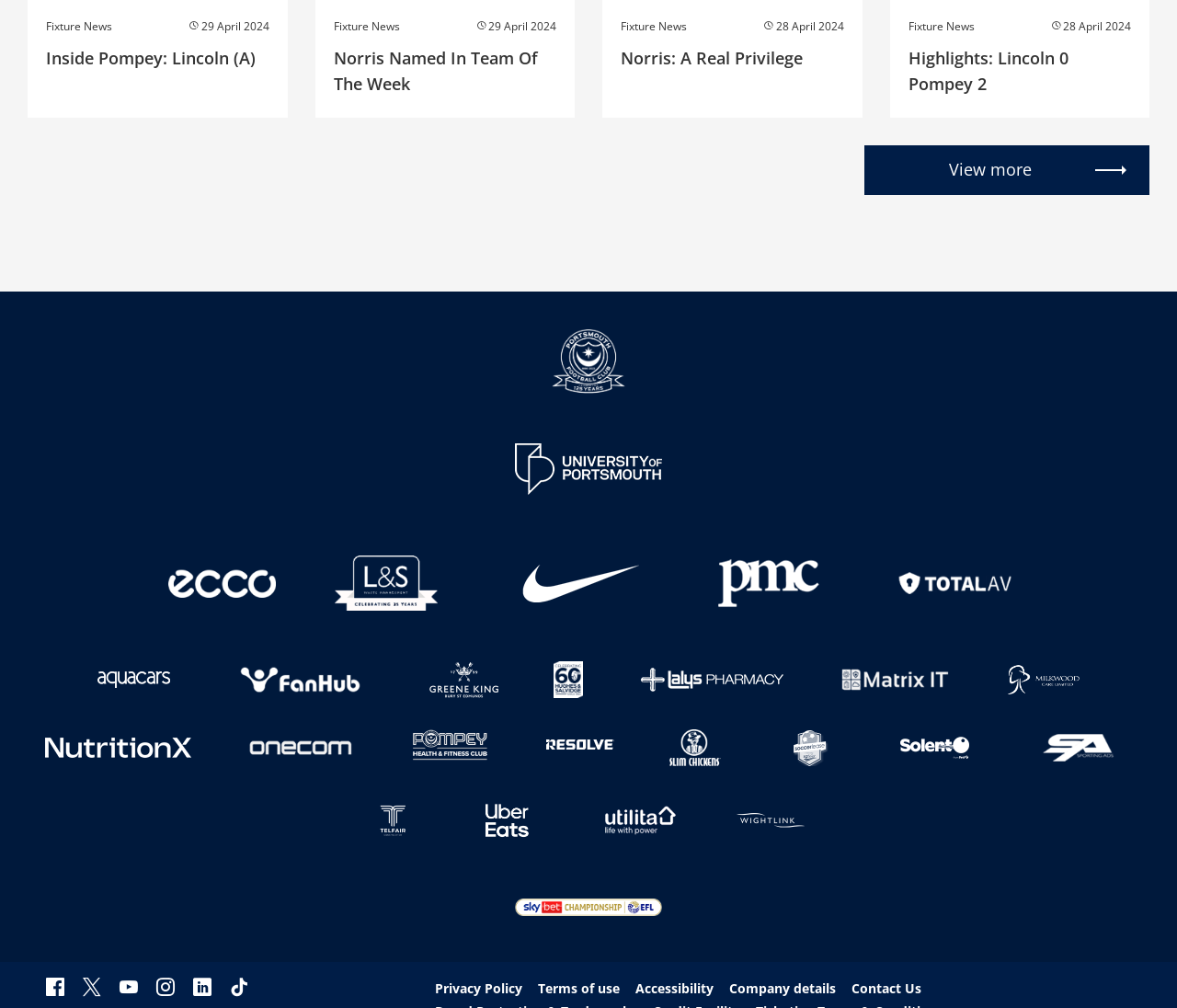What is the name of the football team?
Refer to the image and provide a one-word or short phrase answer.

Pompey